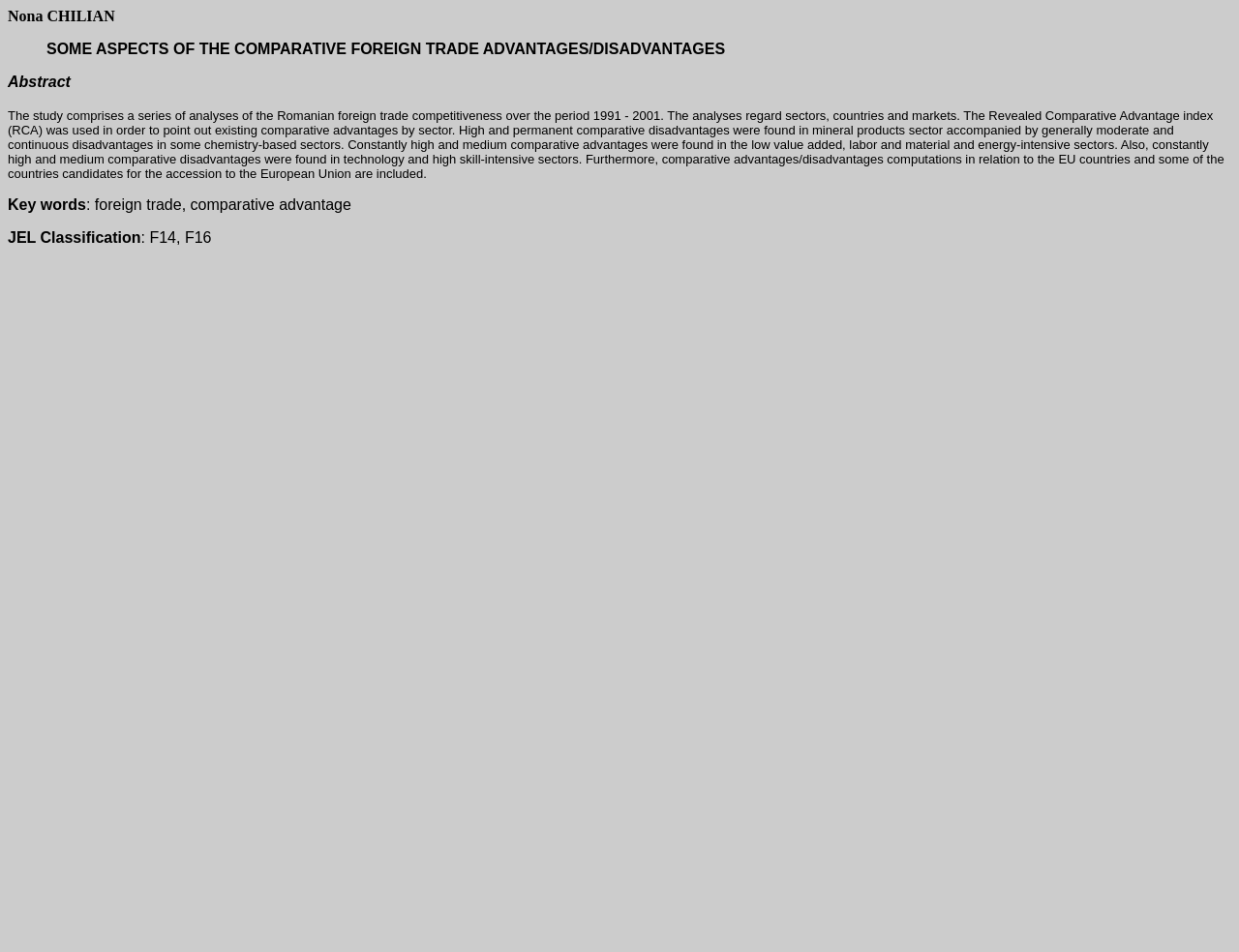Provide an in-depth caption for the elements present on the webpage.

The webpage appears to be an academic article or research paper. At the top, there is a title "Nona CHILIAN" followed by a blockquote section that contains the title of the article "SOME ASPECTS OF THE COMPARATIVE FOREIGN TRADE ADVANTAGES/DISADVANTAGES". 

Below the title, there is an "Abstract" section that provides a summary of the article. The abstract is a lengthy paragraph that describes the study's focus on analyzing Romania's foreign trade competitiveness between 1991 and 2001, using the Revealed Comparative Advantage index to identify sectors with comparative advantages and disadvantages. 

To the right of the abstract, there are two sections: "Key words" and "JEL Classification". The "Key words" section lists two keywords: "foreign trade" and "comparative advantage". The "JEL Classification" section lists two classification codes: "F14" and "F16". 

The overall structure of the webpage is simple, with a clear hierarchy of sections and a focus on presenting the article's title, abstract, and keywords.